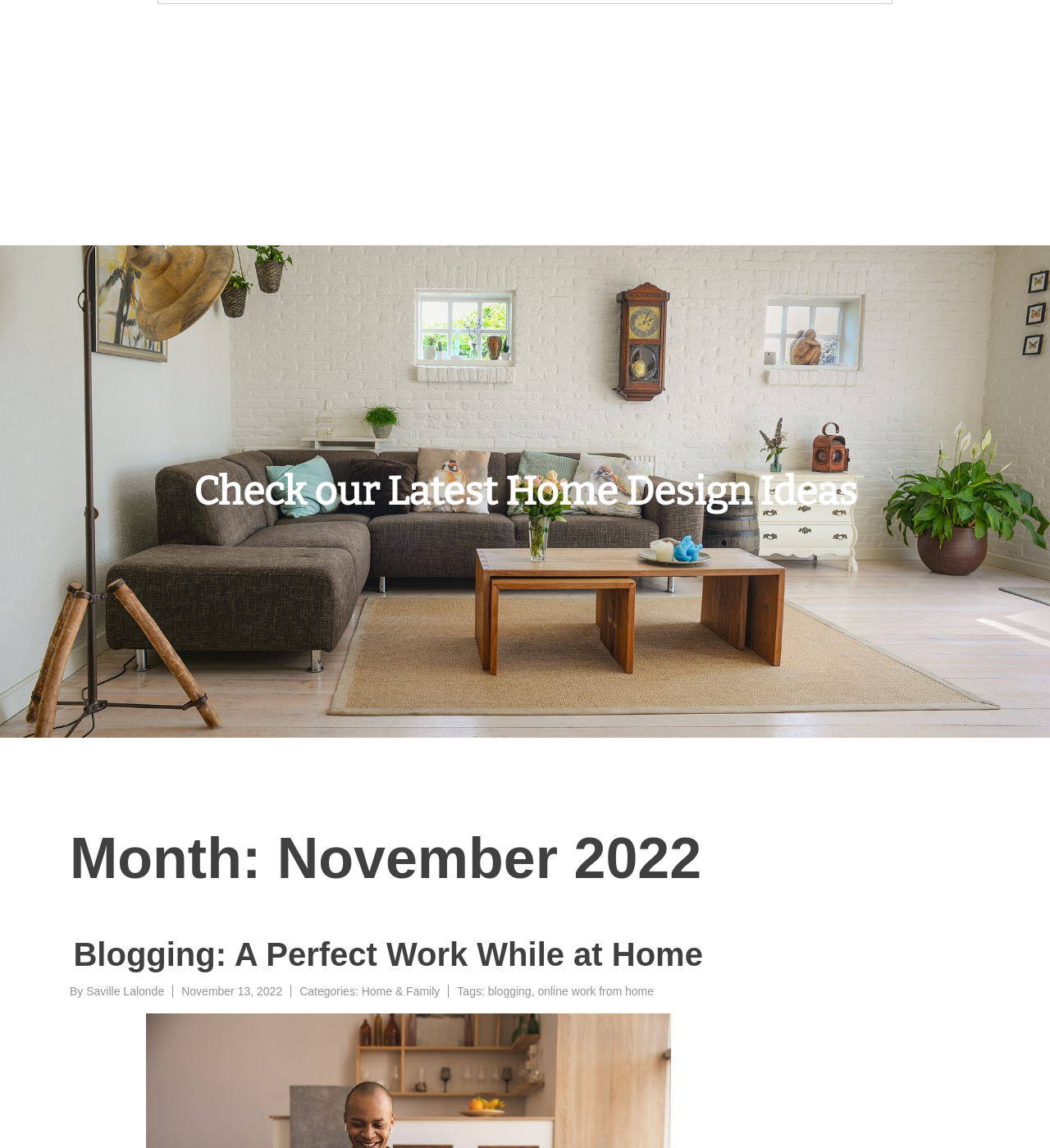What is the title of the blog post?
Please answer the question as detailed as possible based on the image.

I found the title of the blog post by examining the section below the header, which displays the title as 'Blogging: A Perfect Work While at Home'.